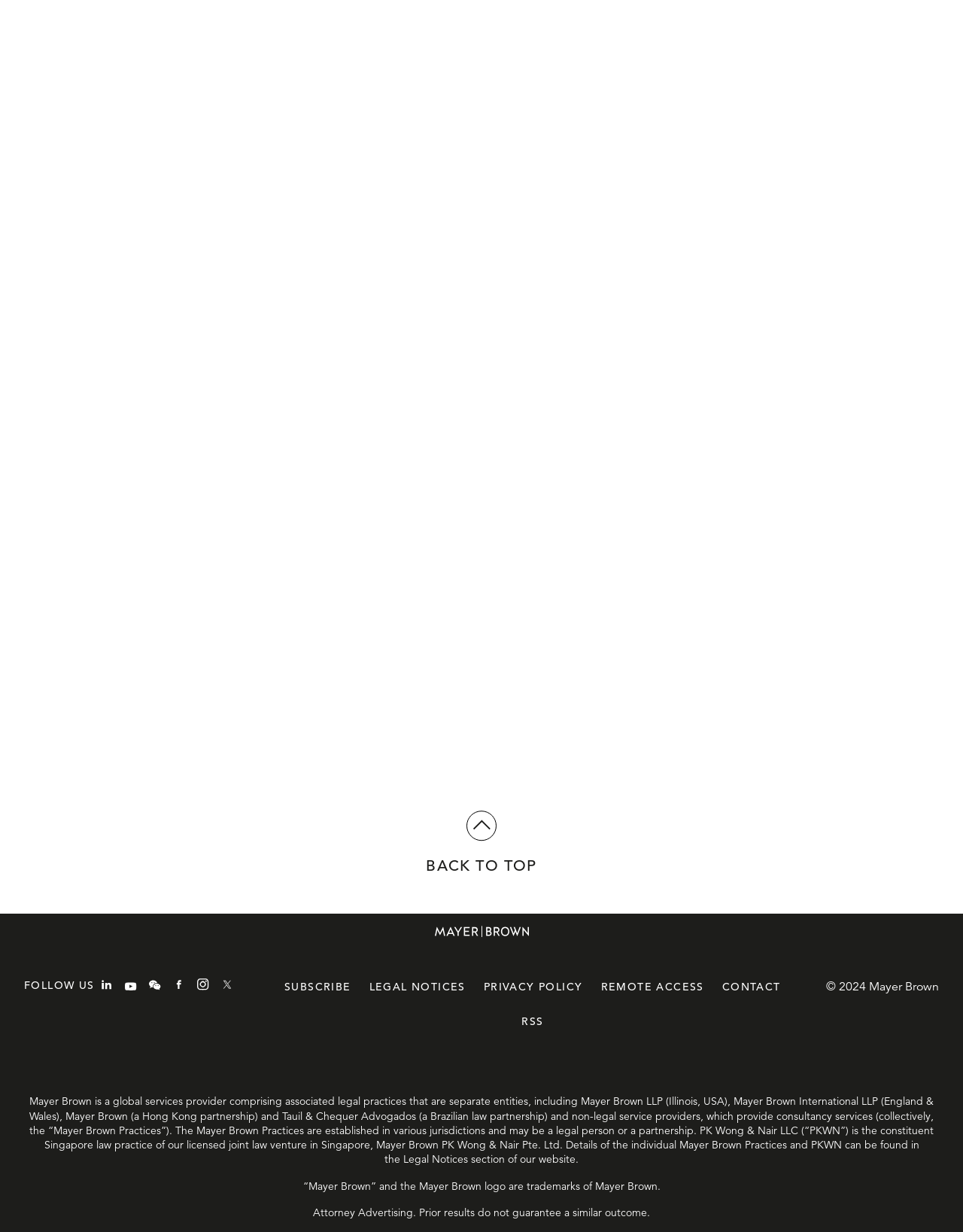Identify the bounding box coordinates of the element to click to follow this instruction: 'Go back to top'. Ensure the coordinates are four float values between 0 and 1, provided as [left, top, right, bottom].

[0.442, 0.658, 0.557, 0.712]